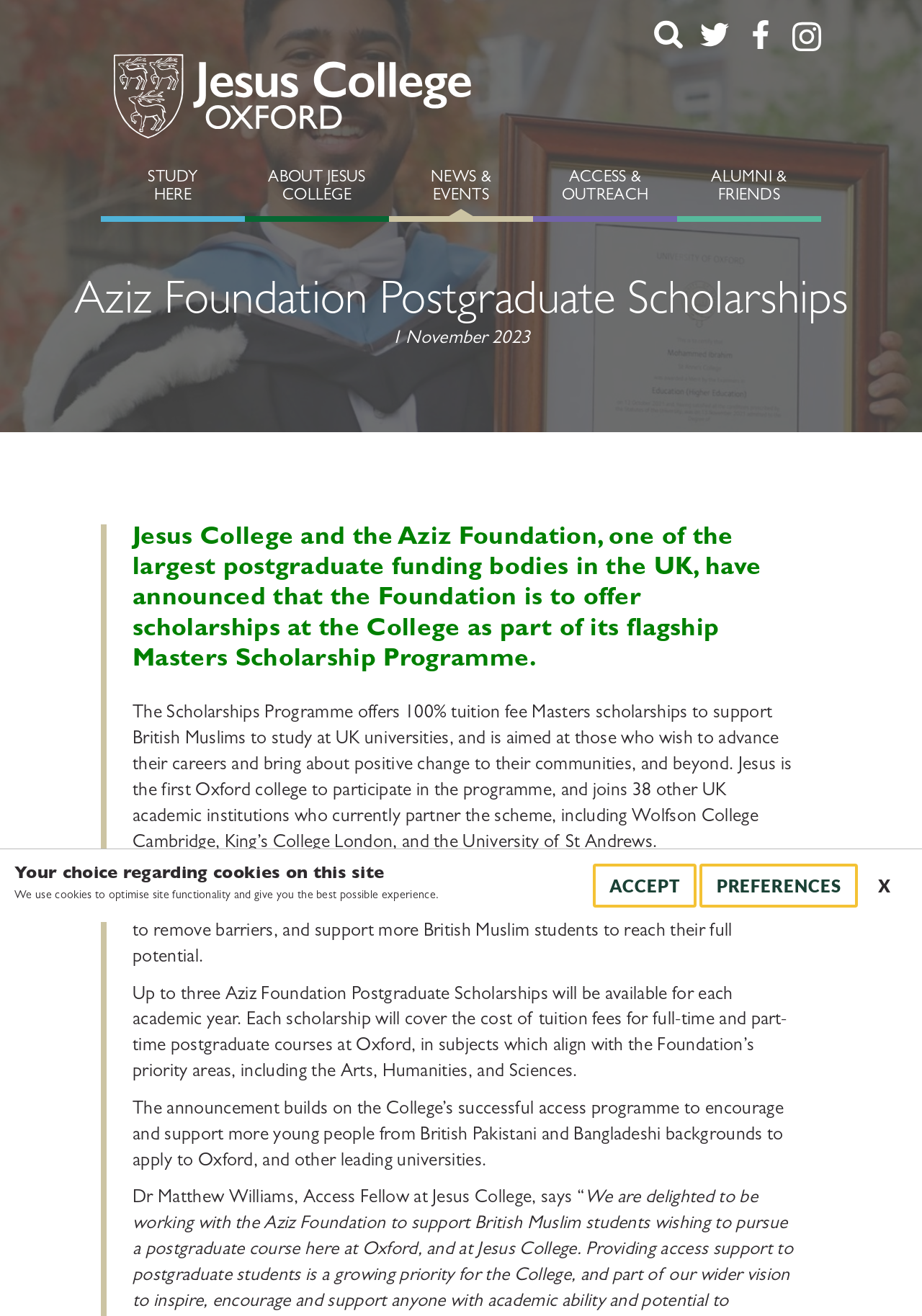Please answer the following question using a single word or phrase: 
How many Aziz Foundation Postgraduate Scholarships will be available each year?

Up to three